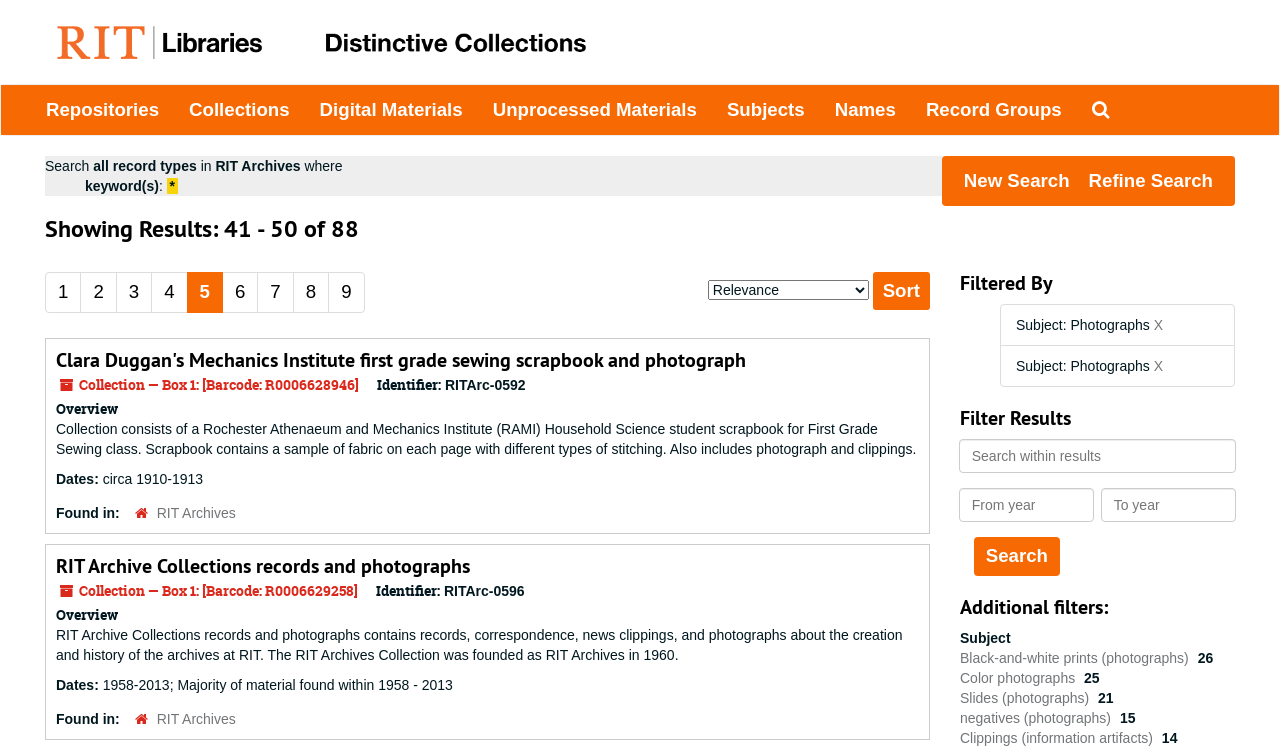Locate the coordinates of the bounding box for the clickable region that fulfills this instruction: "Refine search".

[0.843, 0.217, 0.955, 0.268]